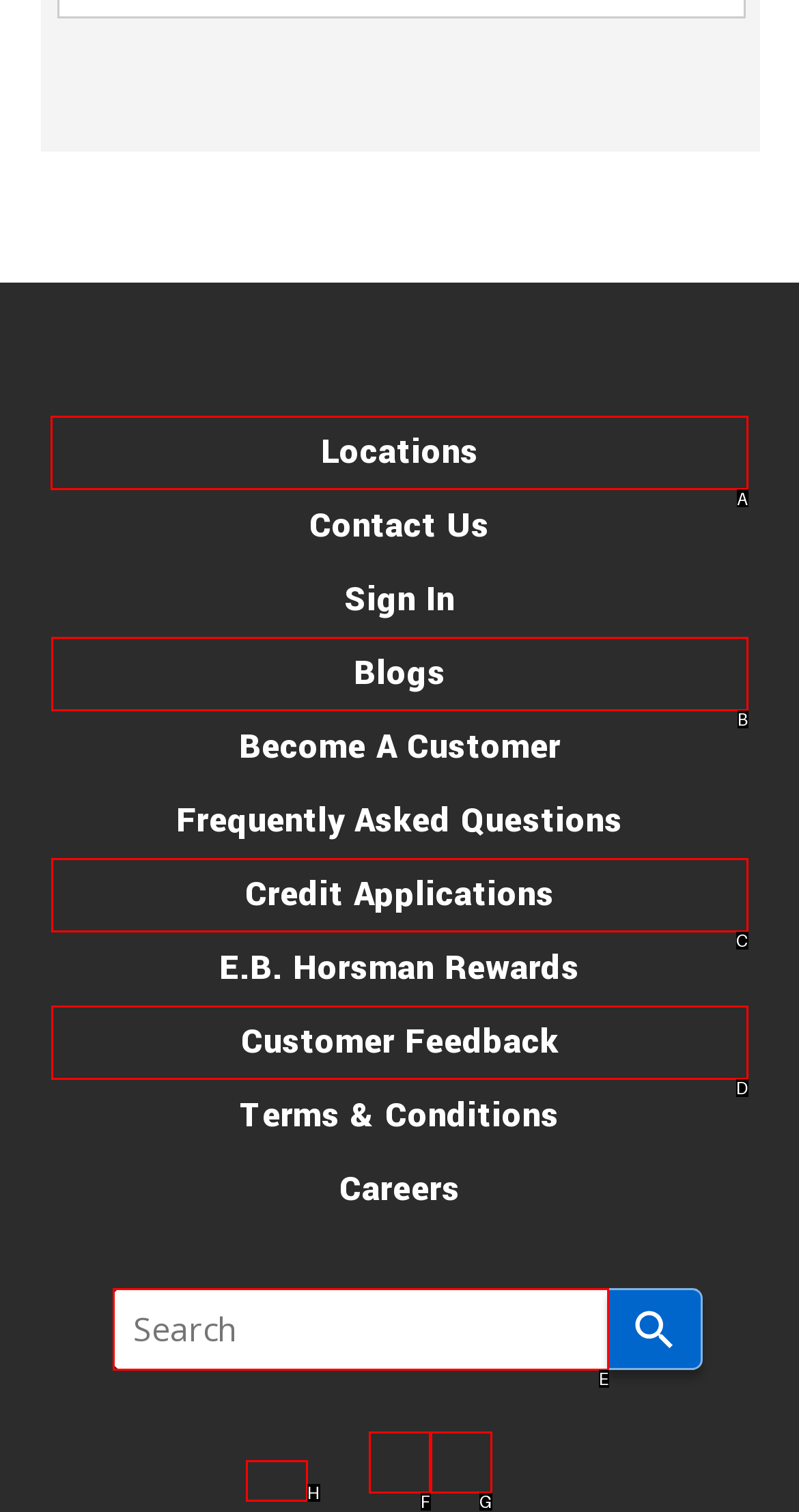Identify the appropriate choice to fulfill this task: Check out European Comics
Respond with the letter corresponding to the correct option.

None